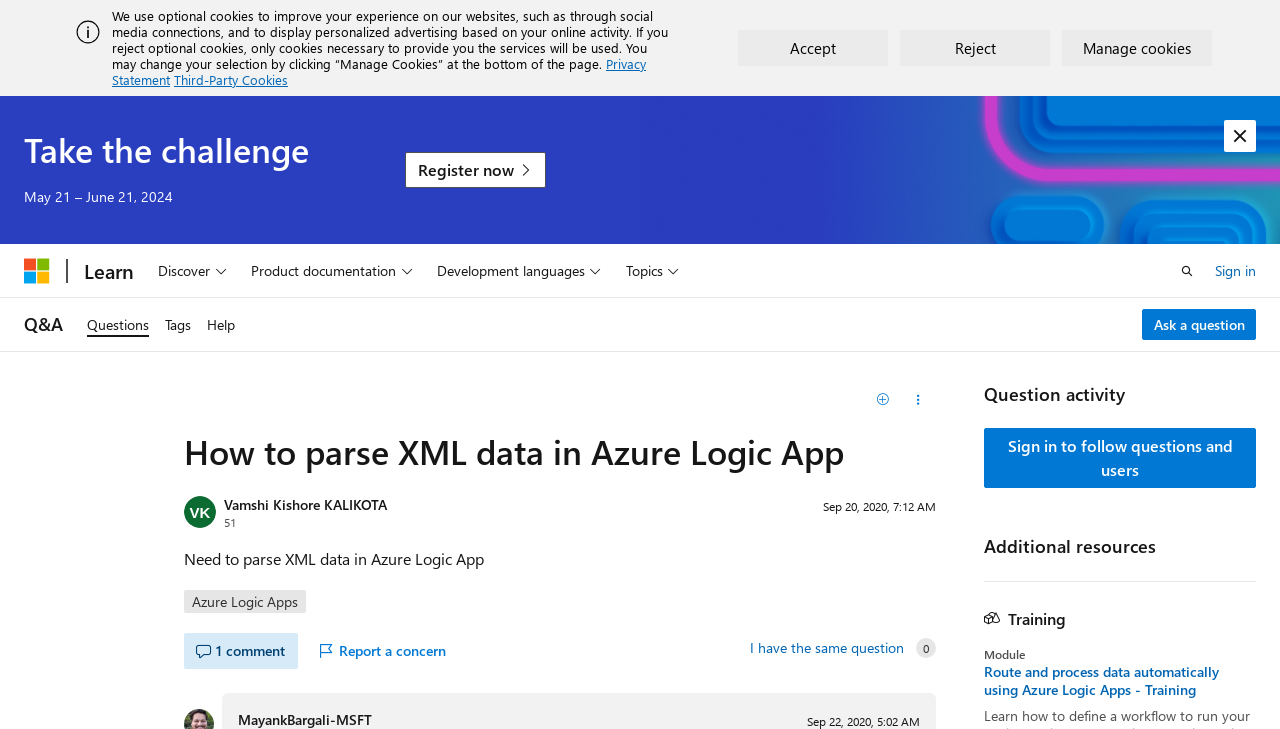Provide a brief response to the question below using a single word or phrase: 
What is the date when the question was asked?

Sep 20, 2020